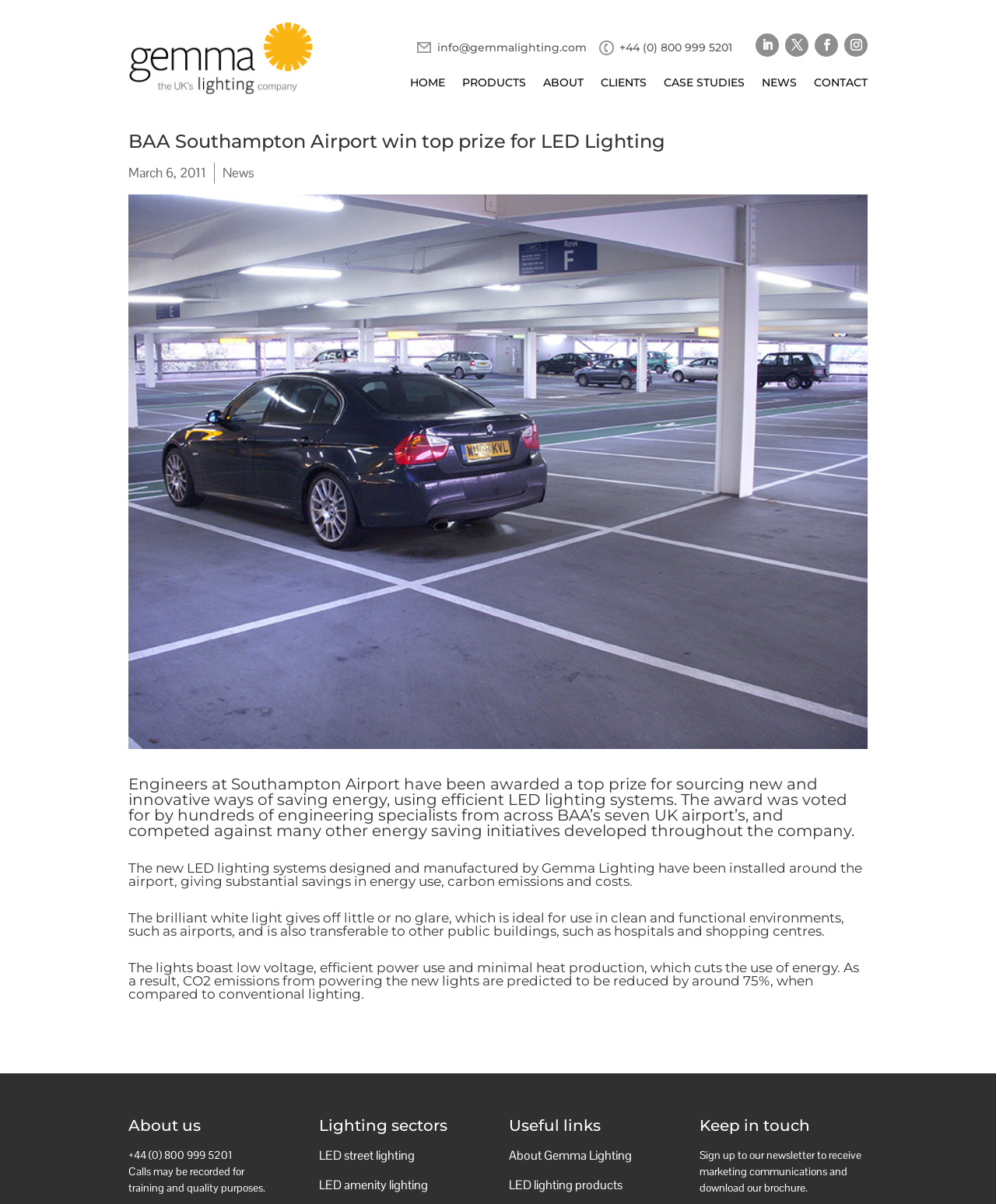Produce a meticulous description of the webpage.

This webpage is about Gemma Lighting, a company that specializes in LED lighting systems. At the top of the page, there is a navigation menu with links to different sections of the website, including "HOME", "PRODUCTS", "ABOUT", "CLIENTS", "CASE STUDIES", "NEWS", and "CONTACT". 

Below the navigation menu, there is a heading that reads "BAA Southampton Airport win top prize for LED Lighting". This is followed by a subheading with the date "March 6, 2011" and a category label "News". 

The main content of the page is divided into four sections, each with a heading. The first section describes how engineers at Southampton Airport have been awarded a top prize for sourcing new and innovative ways of saving energy using efficient LED lighting systems. The second section explains how the new LED lighting systems designed and manufactured by Gemma Lighting have been installed around the airport, giving substantial savings in energy use, carbon emissions, and costs. 

The third section highlights the benefits of the LED lighting systems, including their brilliant white light, low voltage, efficient power use, and minimal heat production. The fourth section provides more information about the company, including a link to "About us" and a section on "Lighting sectors" with links to "LED street lighting" and "LED amenity lighting". 

At the bottom of the page, there are three columns with links to "Useful links", "About Gemma Lighting", and "LED lighting products", as well as a section to "Keep in touch" with a newsletter sign-up and brochure download. There are also social media links and contact information, including a phone number and email address.